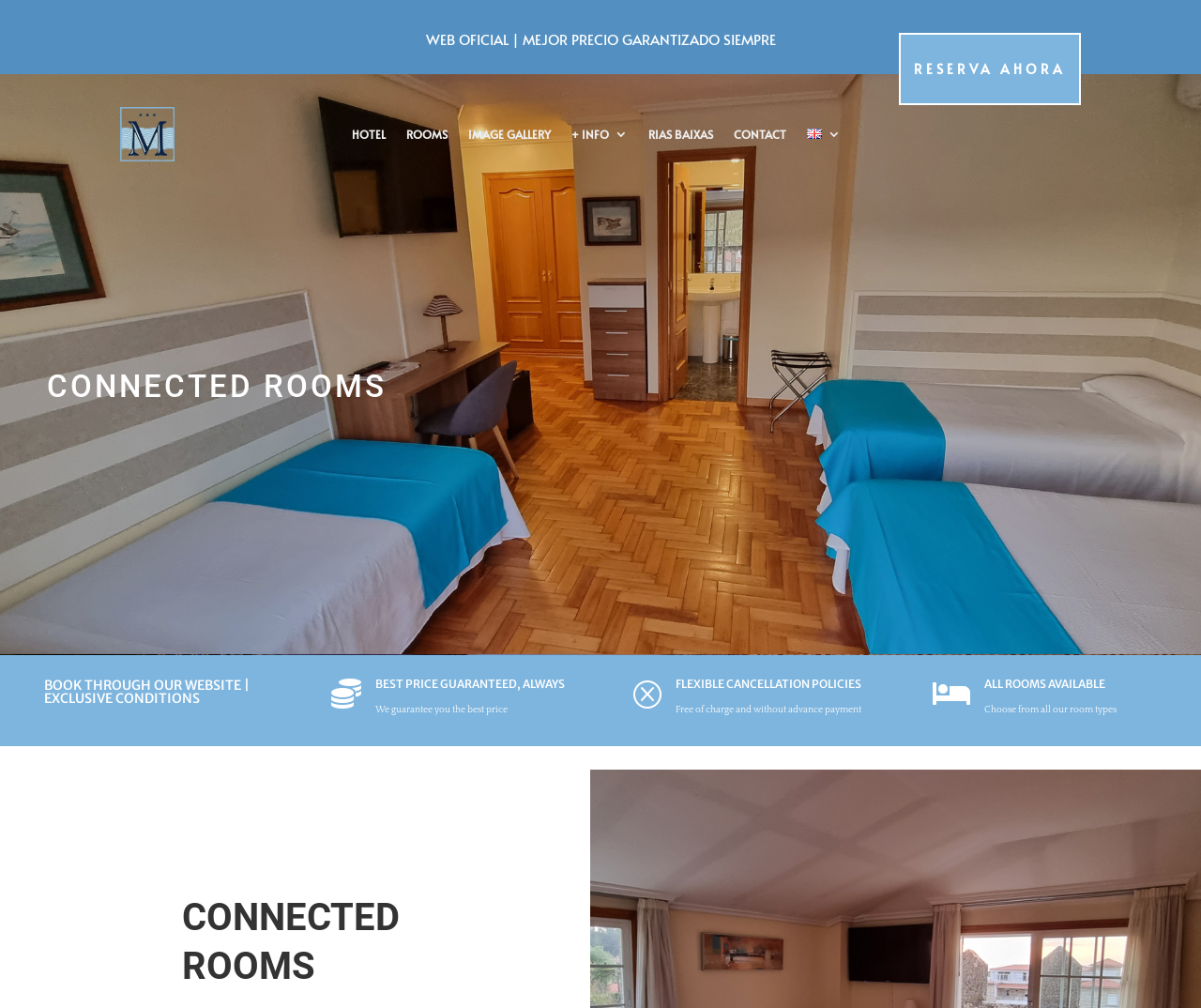Please reply to the following question with a single word or a short phrase:
What is the benefit of booking through the website?

Exclusive conditions